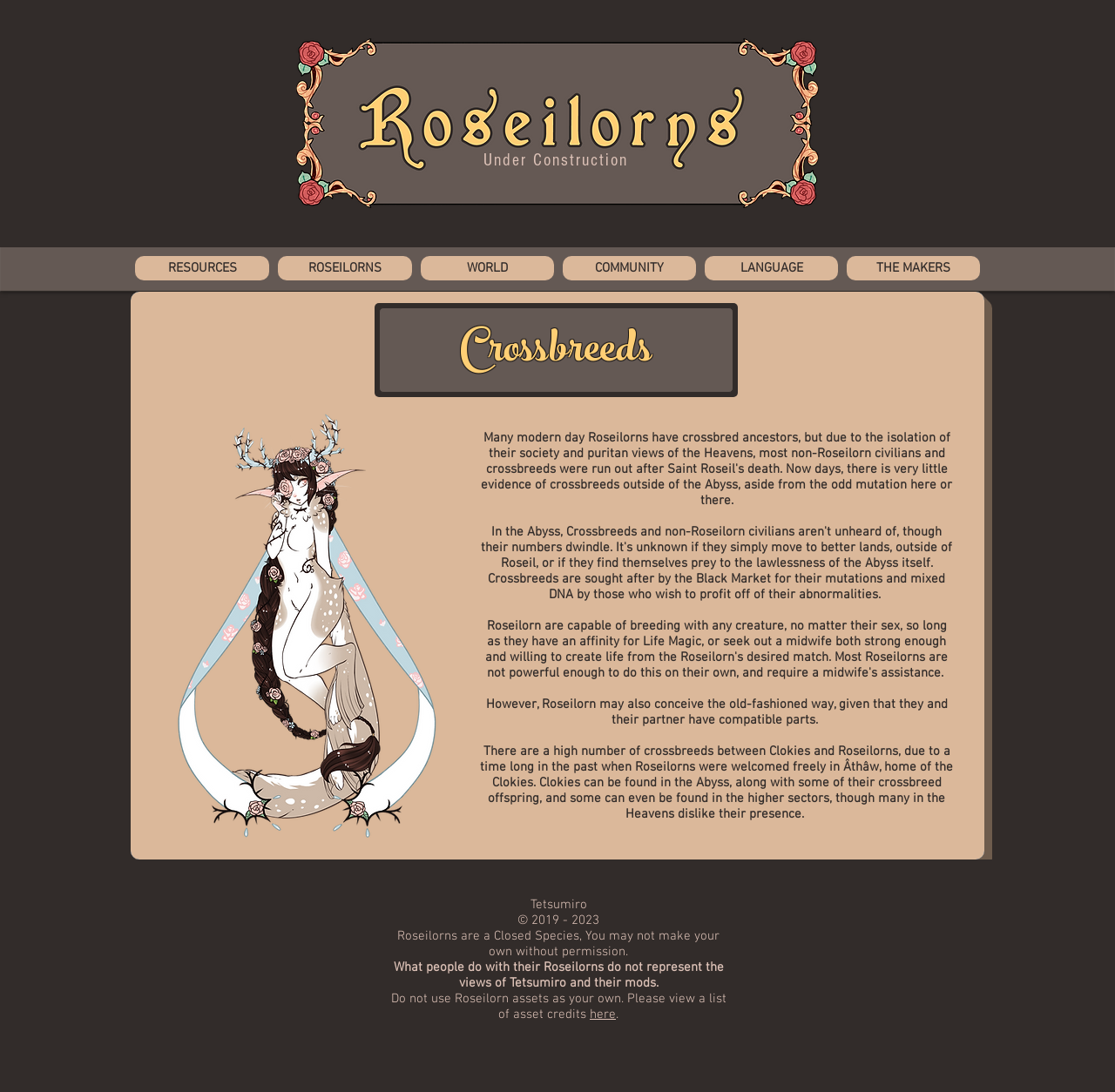What is the current status of the website?
Answer with a single word or phrase, using the screenshot for reference.

Under Construction